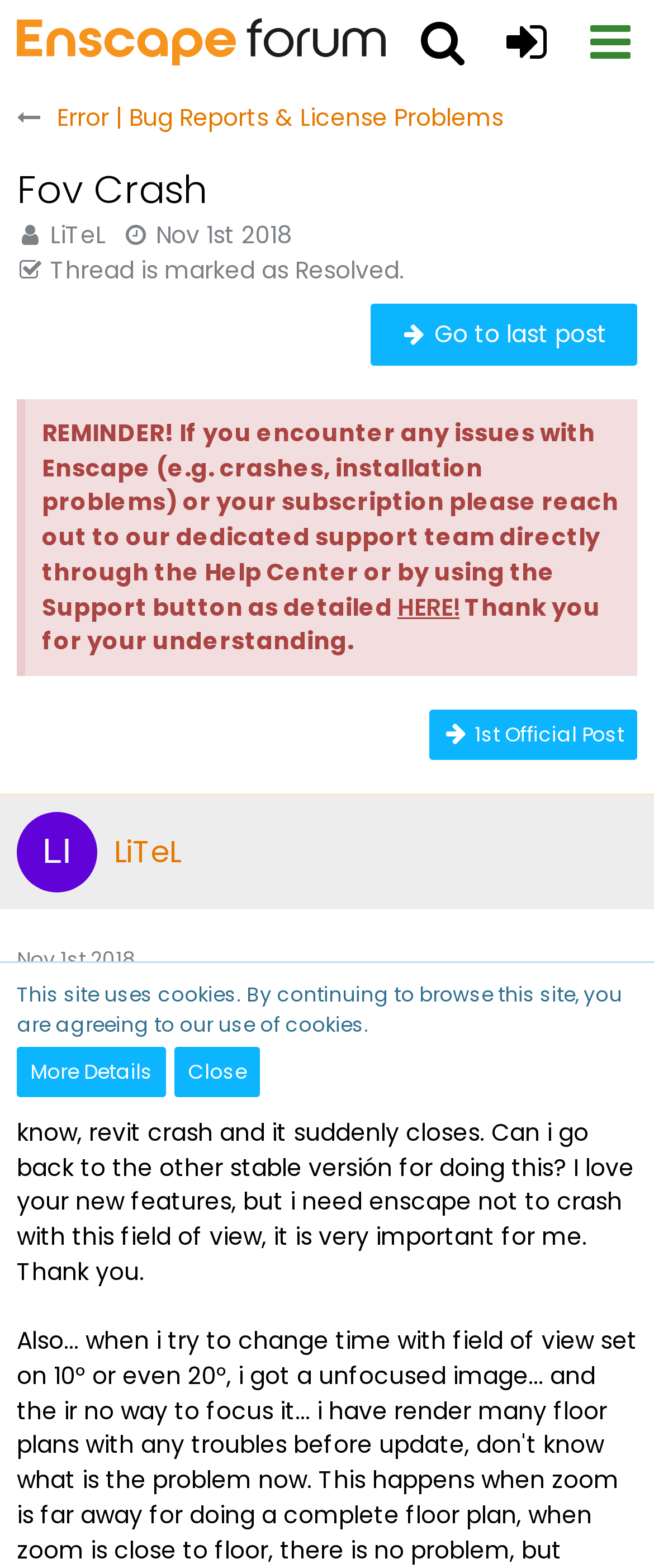Determine the bounding box coordinates for the area that should be clicked to carry out the following instruction: "Visit LiTeL's profile".

[0.077, 0.139, 0.162, 0.16]